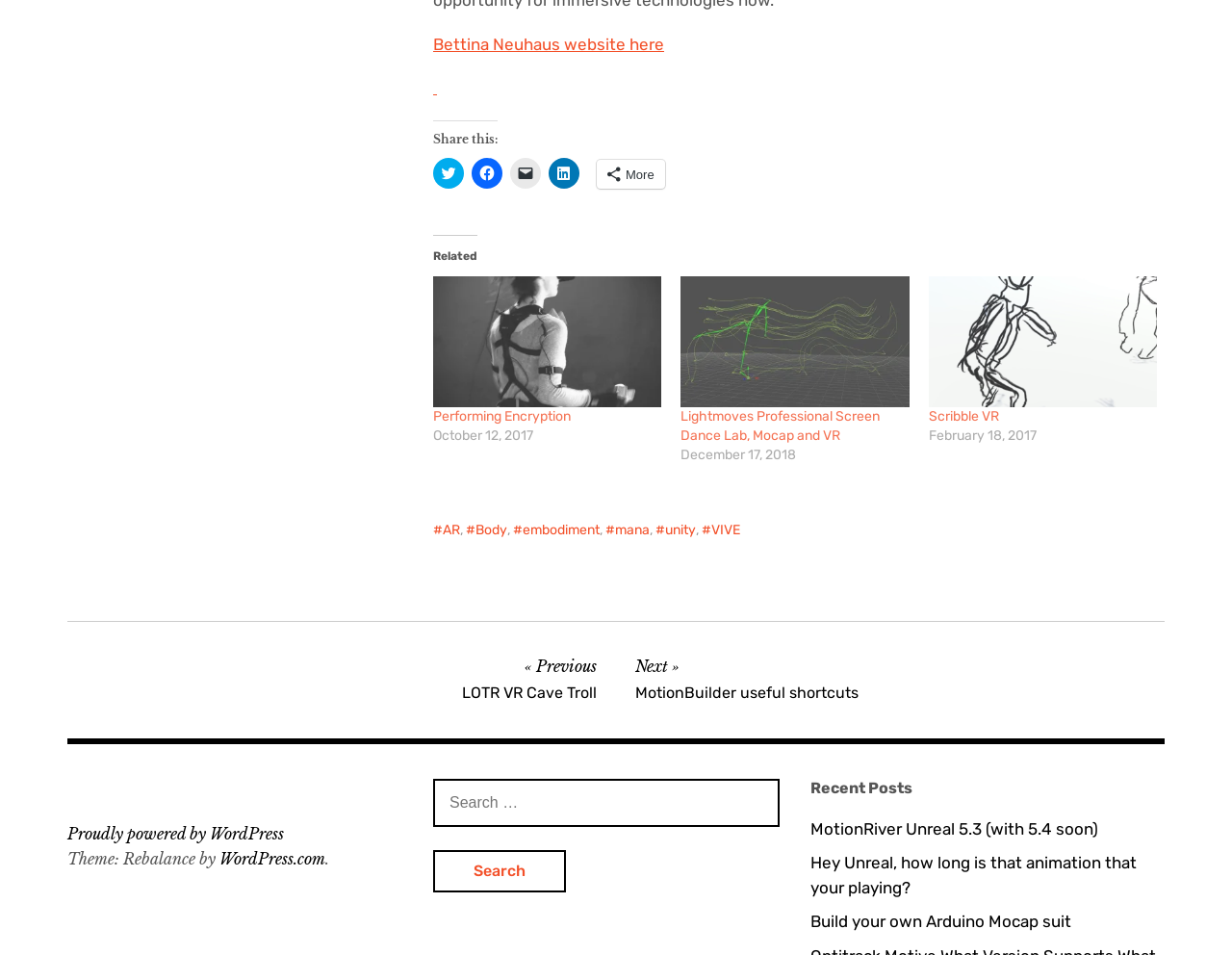What is the category of the post 'Performing Encryption'?
Look at the screenshot and respond with one word or a short phrase.

Related